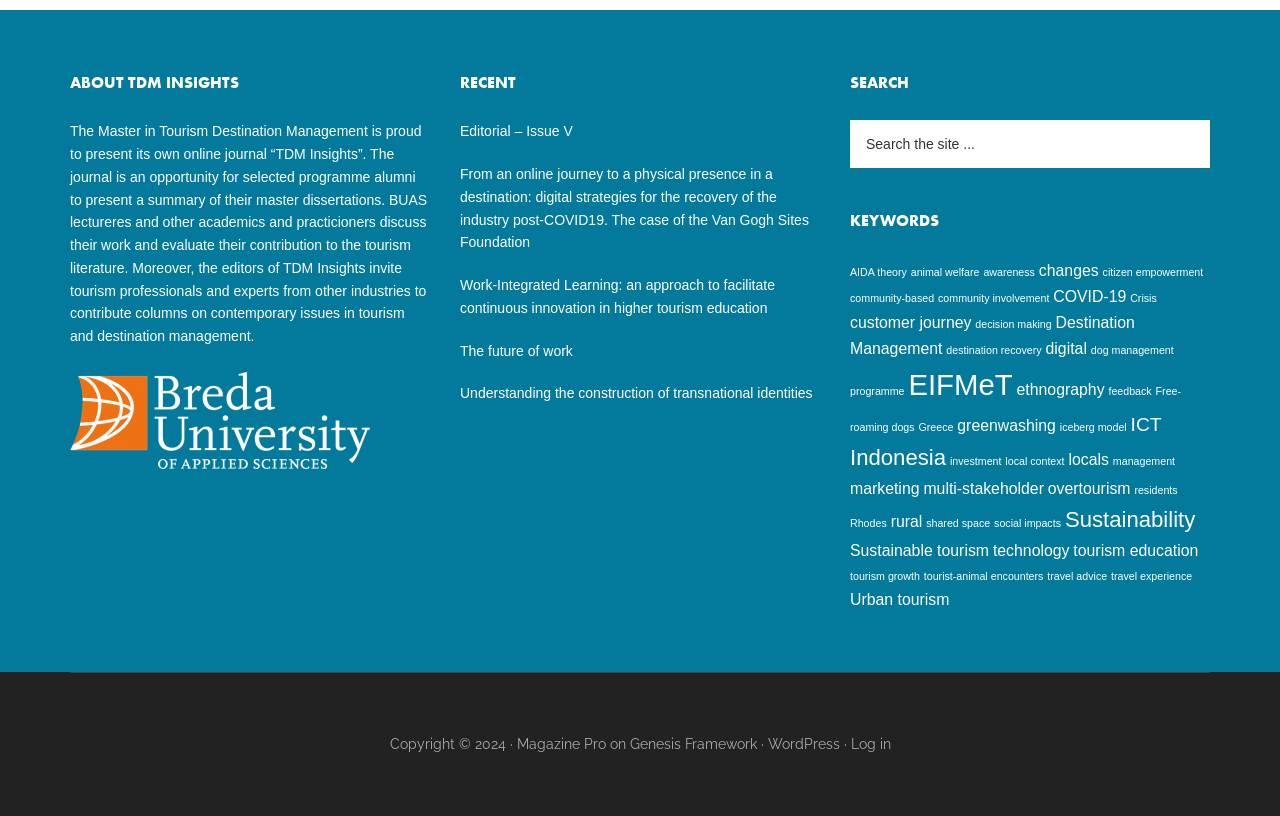Provide the bounding box coordinates of the HTML element described by the text: "citizen empowerment". The coordinates should be in the format [left, top, right, bottom] with values between 0 and 1.

[0.861, 0.327, 0.94, 0.341]